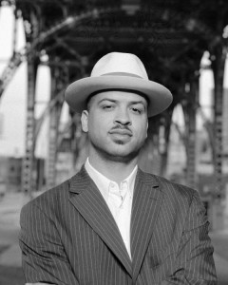By analyzing the image, answer the following question with a detailed response: What is Jason Moran wearing on his head?

According to the caption, Jason Moran is dressed in a stylish striped suit and a distinctive wide-brimmed hat, suggesting that he is wearing a wide-brimmed hat on his head.